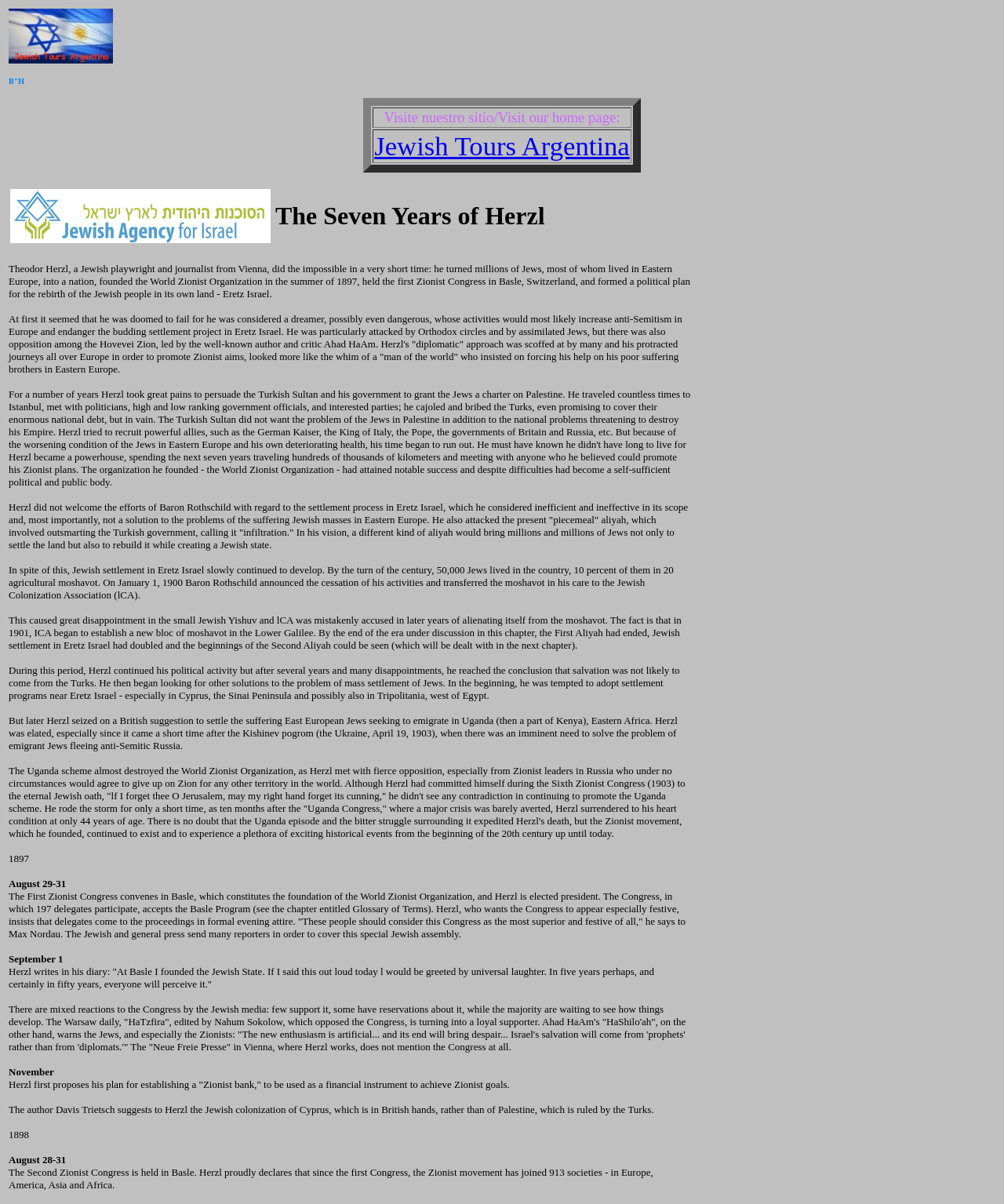Produce an extensive caption that describes everything on the webpage.

The webpage is about Jewish Buenos Aires, Argentina, and features various elements related to Jewish travel, tours, and culture. At the top left, there is a small table with a link and an image. Below this, there is a table with two rows, the first row containing a cell with the text "B"H" and the second row containing a cell with a link to "Jewish Tours Argentina".

To the right of this table, there is a section with a heading and an image, followed by a table with multiple rows. The first row contains a cell with the text "Visite nuestro sitio/Visit our home page:", and the second row contains a cell with a link to "Jewish Tours Argentina". 

Below this section, there is a heading with an image, followed by a table with two columns. The left column contains a heading with an image, while the right column contains a heading with the text "The Seven Years of Herzl". Below this, there are several paragraphs of text describing the life and plans of Herzl, including his proposal for a "Zionist bank" and his suggestion to colonize Cyprus. The text also mentions the Second Zionist Congress and its achievements.

At the bottom of the page, there are several short paragraphs of text with dates and events related to Herzl's life and the Zionist movement. Overall, the webpage appears to be a resource for Jewish travelers and those interested in Jewish culture and history in Buenos Aires and Argentina.